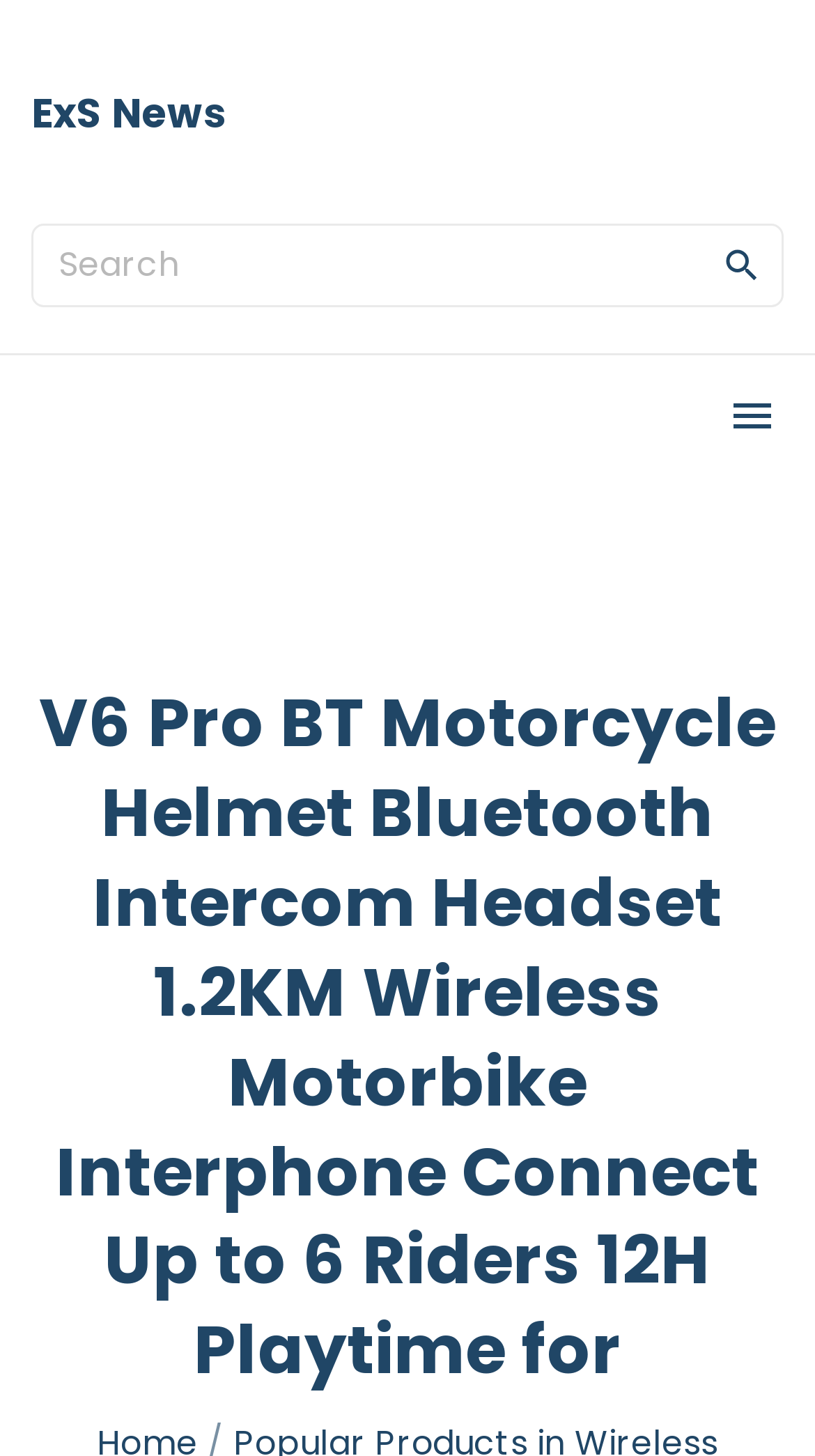What is the playtime of the intercom?
Answer the question with as much detail as you can, using the image as a reference.

The main heading of the webpage mentions '12H Playtime', which suggests that the intercom headset has a playtime of 12 hours.